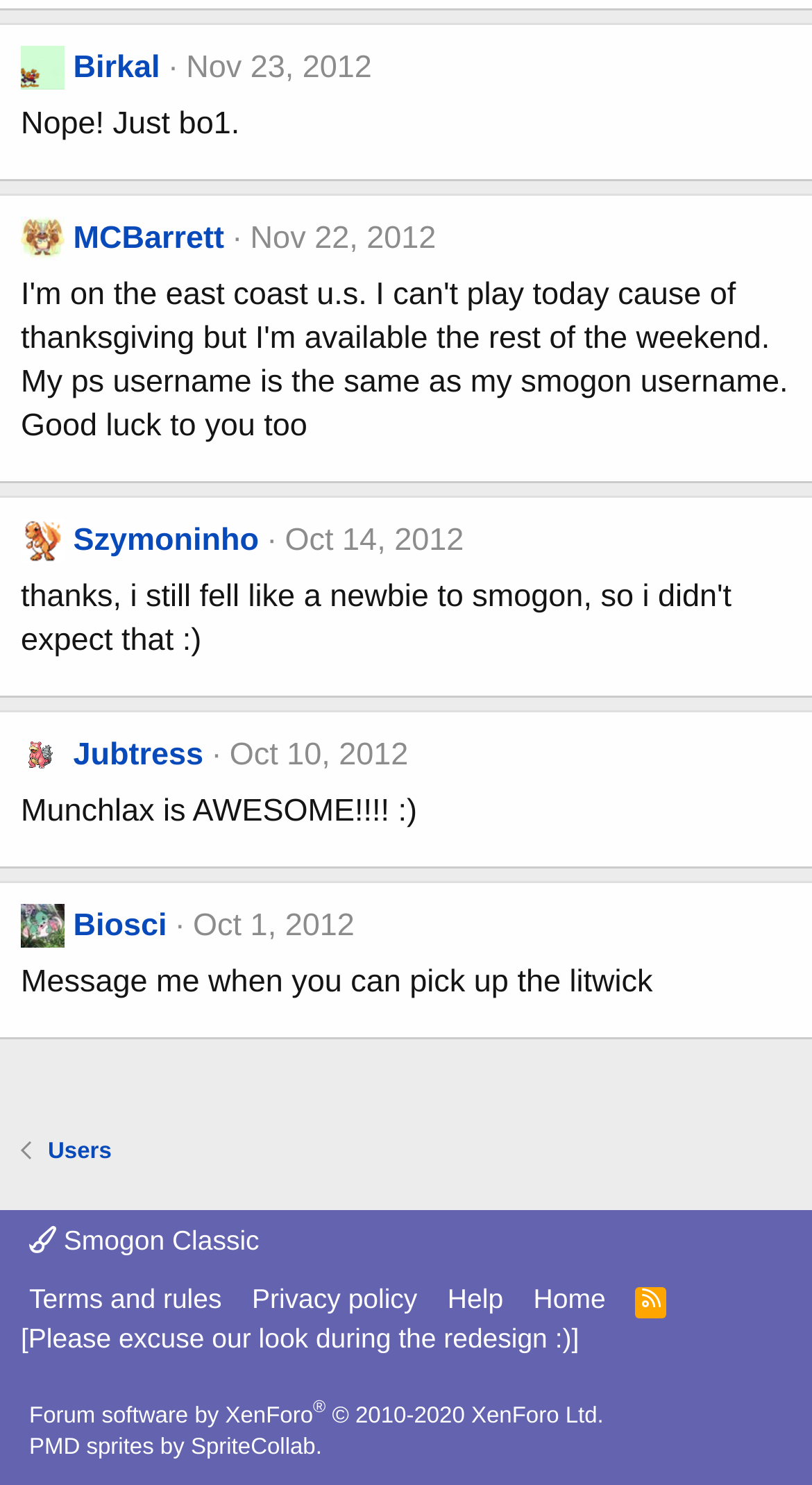Can you show the bounding box coordinates of the region to click on to complete the task described in the instruction: "View the post from MCBarrett"?

[0.09, 0.148, 0.287, 0.172]